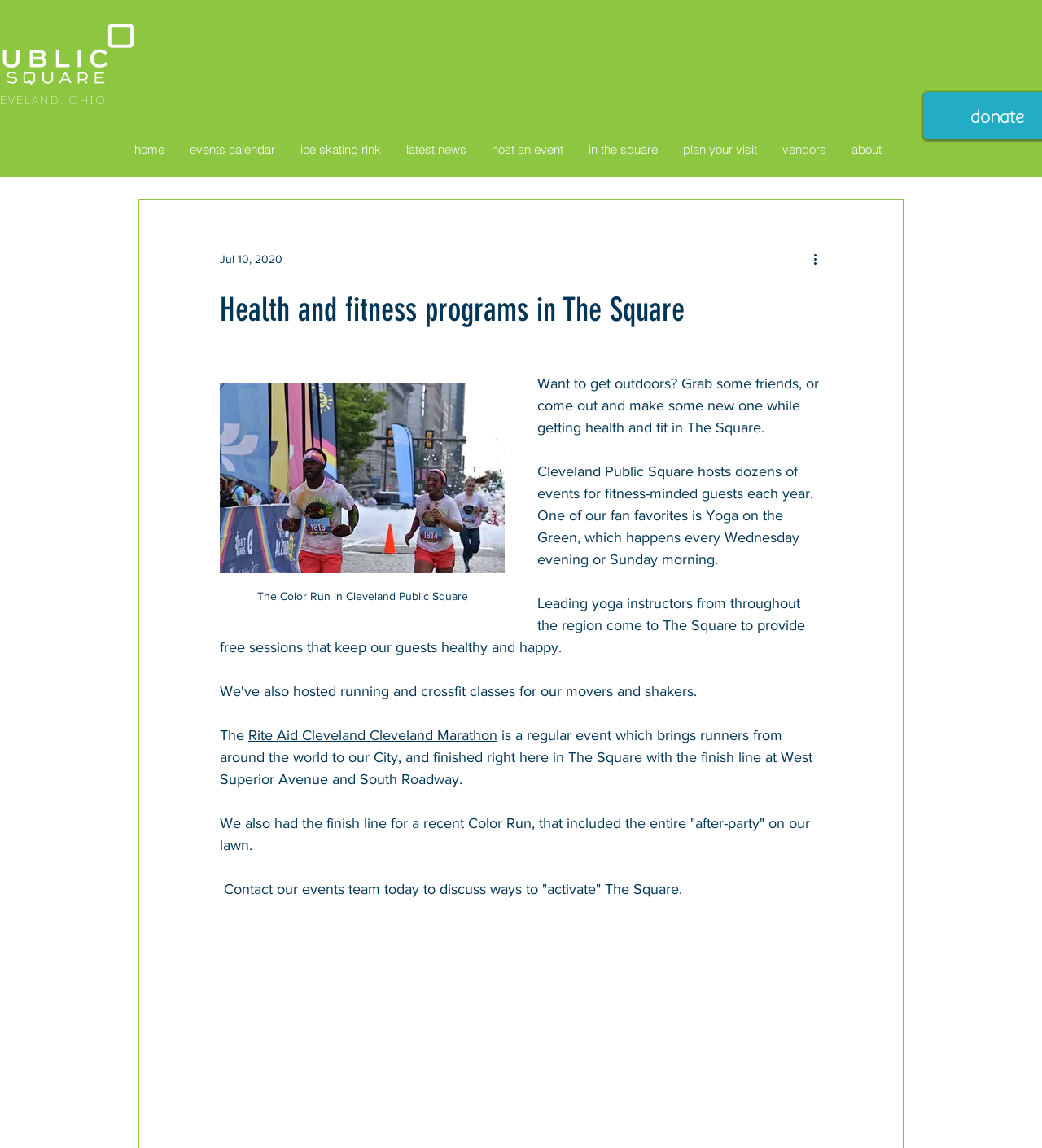Give a succinct answer to this question in a single word or phrase: 
What is the name of the event mentioned in the webpage?

The Color Run